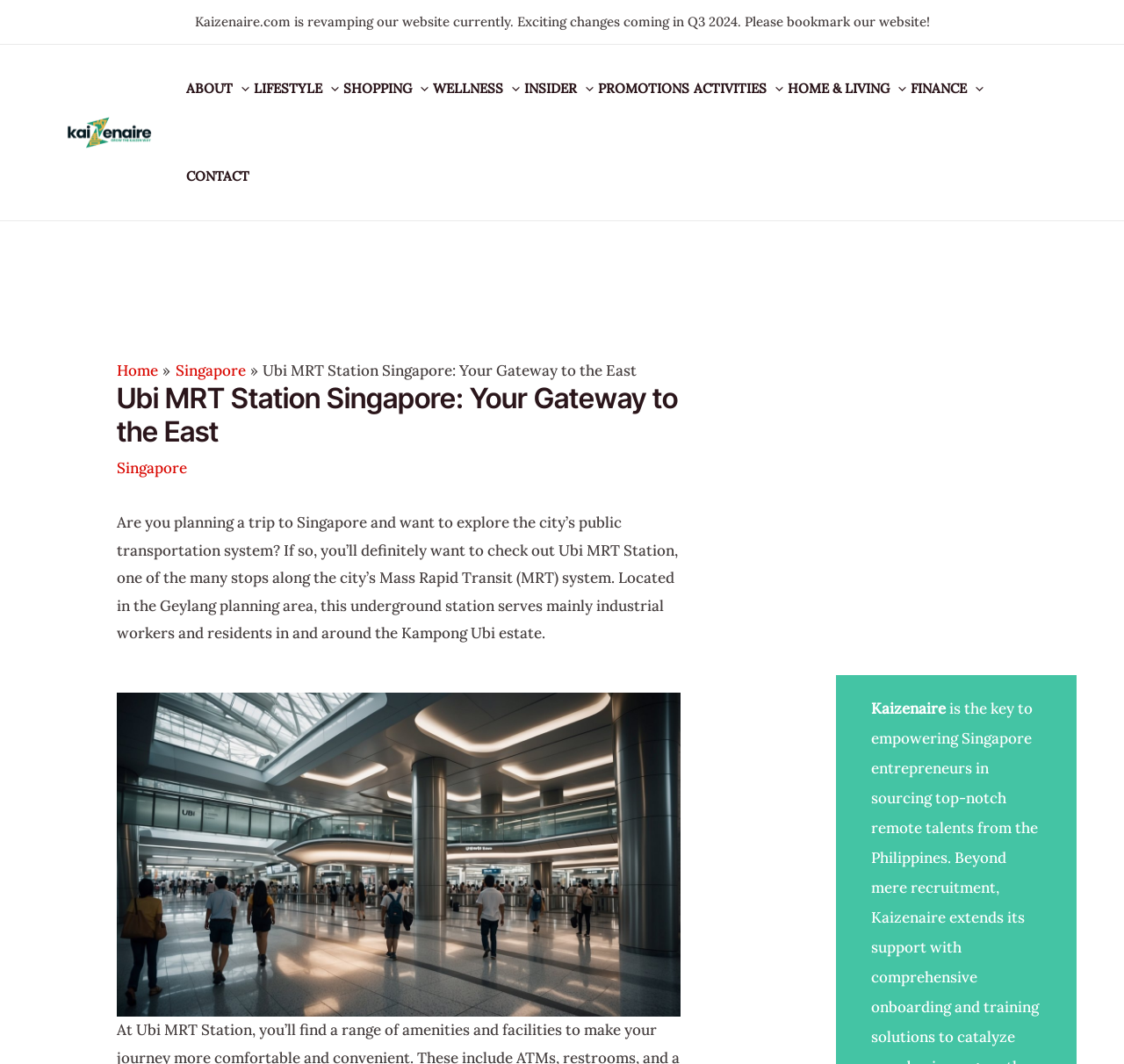Use a single word or phrase to answer the question:
What is the name of the website being revamped?

Kaizenaire.com